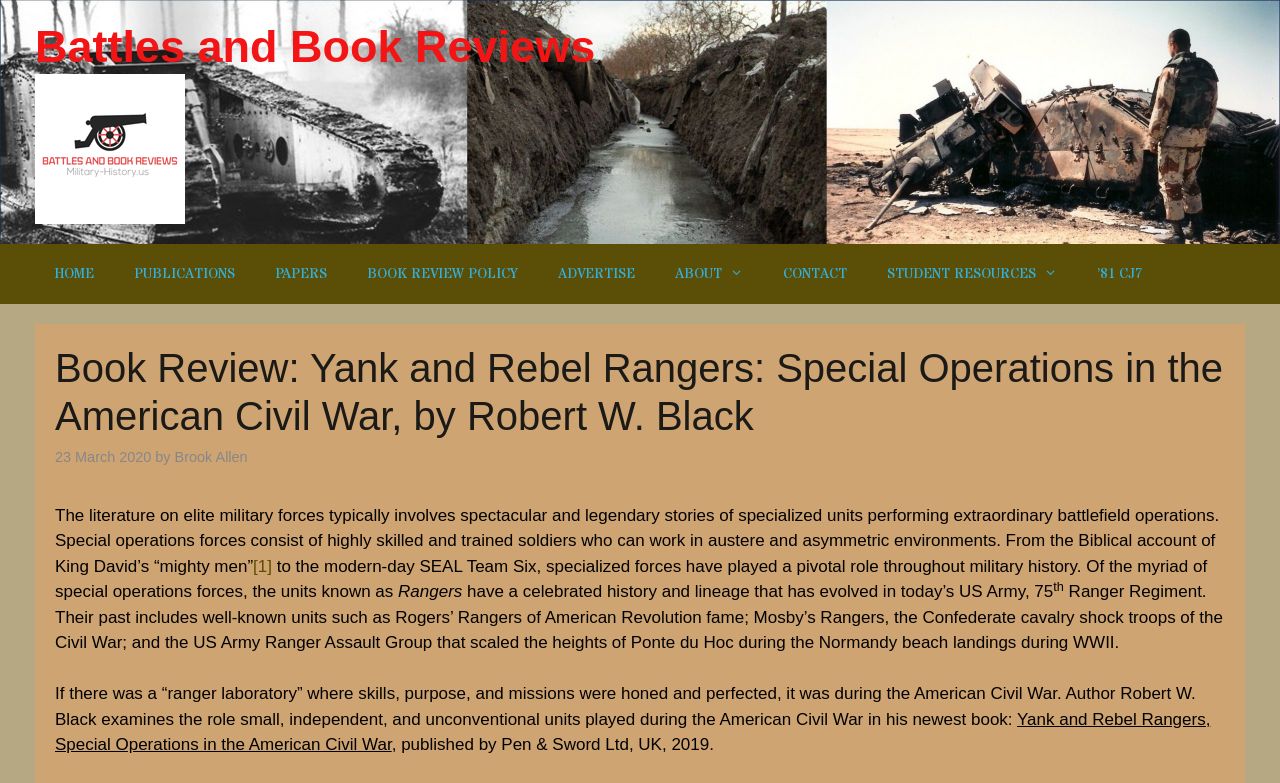Find the bounding box coordinates for the area that should be clicked to accomplish the instruction: "Click on the 'BOOK REVIEW POLICY' link".

[0.271, 0.312, 0.42, 0.388]